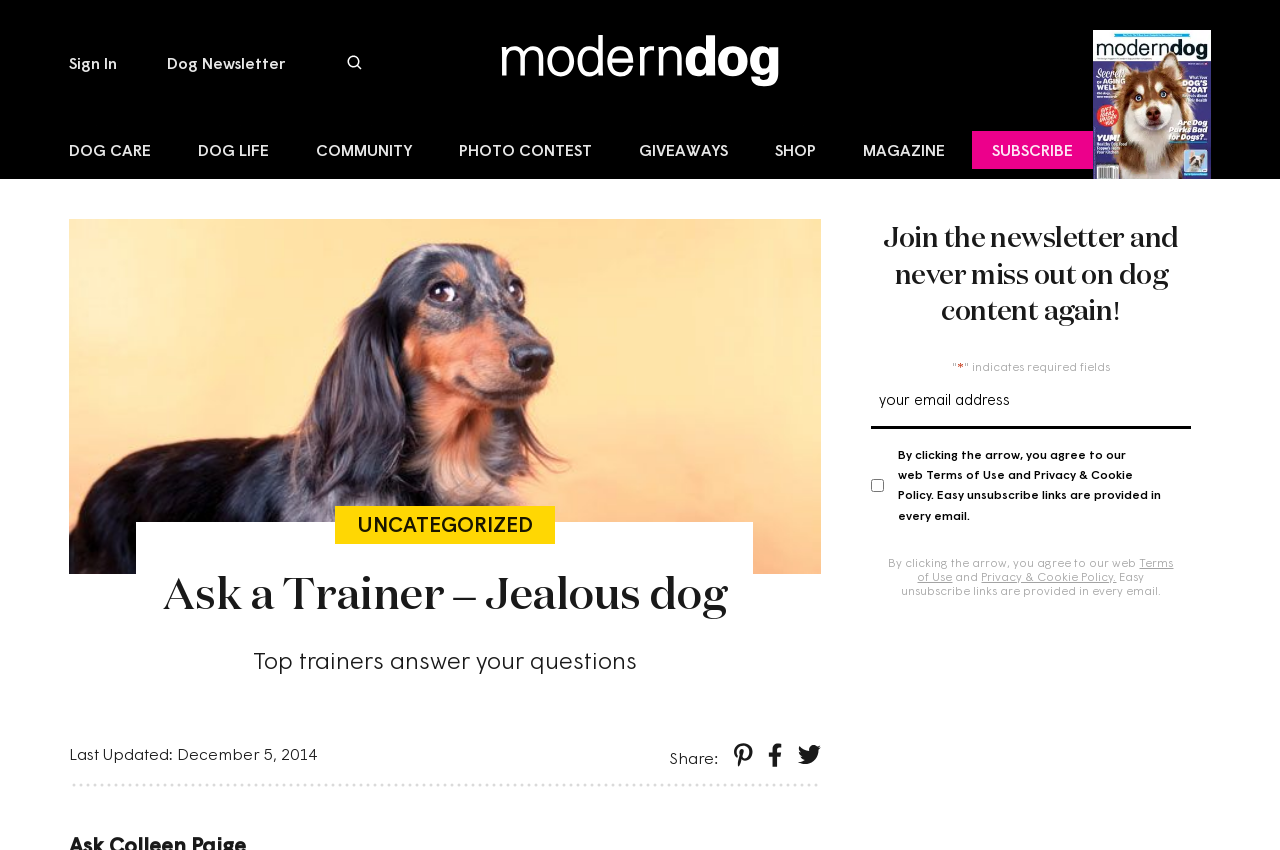Pinpoint the bounding box coordinates for the area that should be clicked to perform the following instruction: "Search for something".

[0.254, 0.051, 0.269, 0.097]